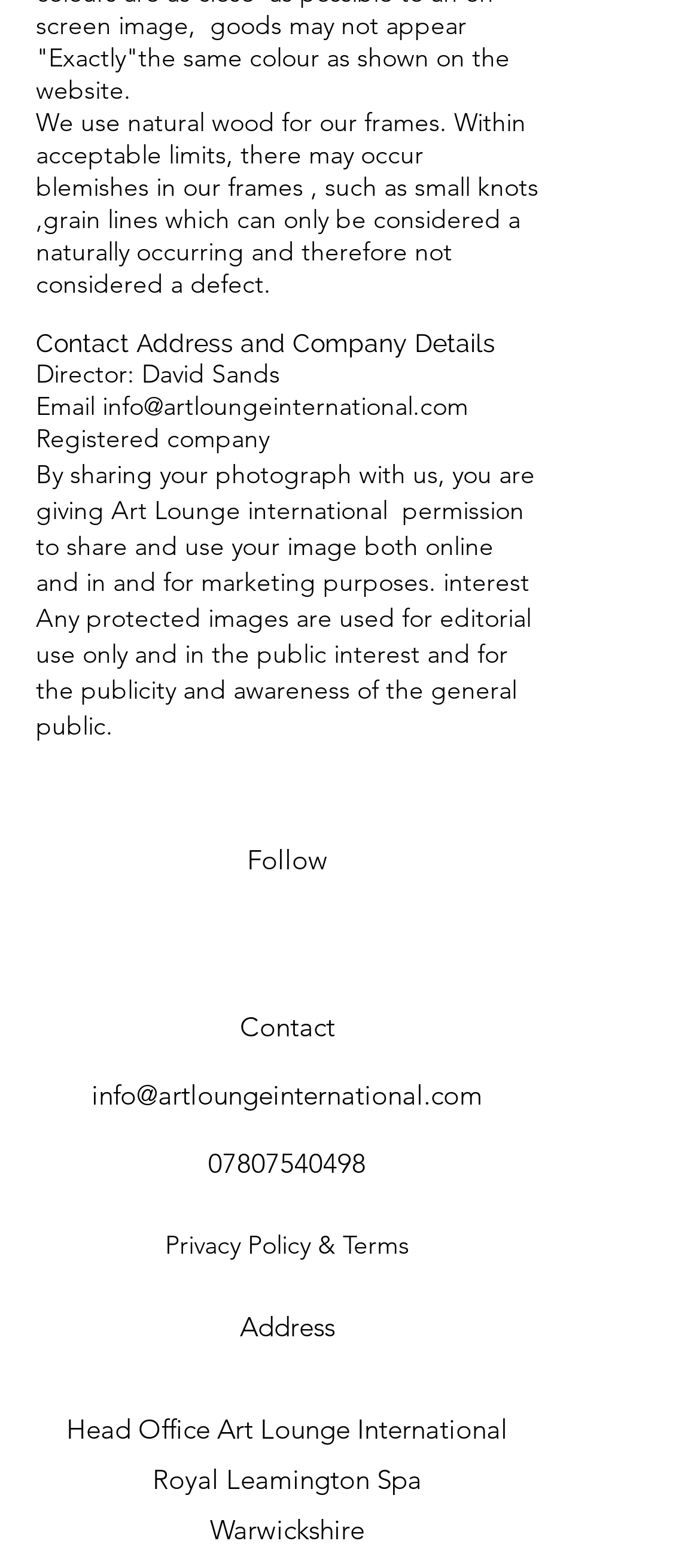Determine the bounding box coordinates of the target area to click to execute the following instruction: "Click the email link."

[0.146, 0.249, 0.669, 0.269]